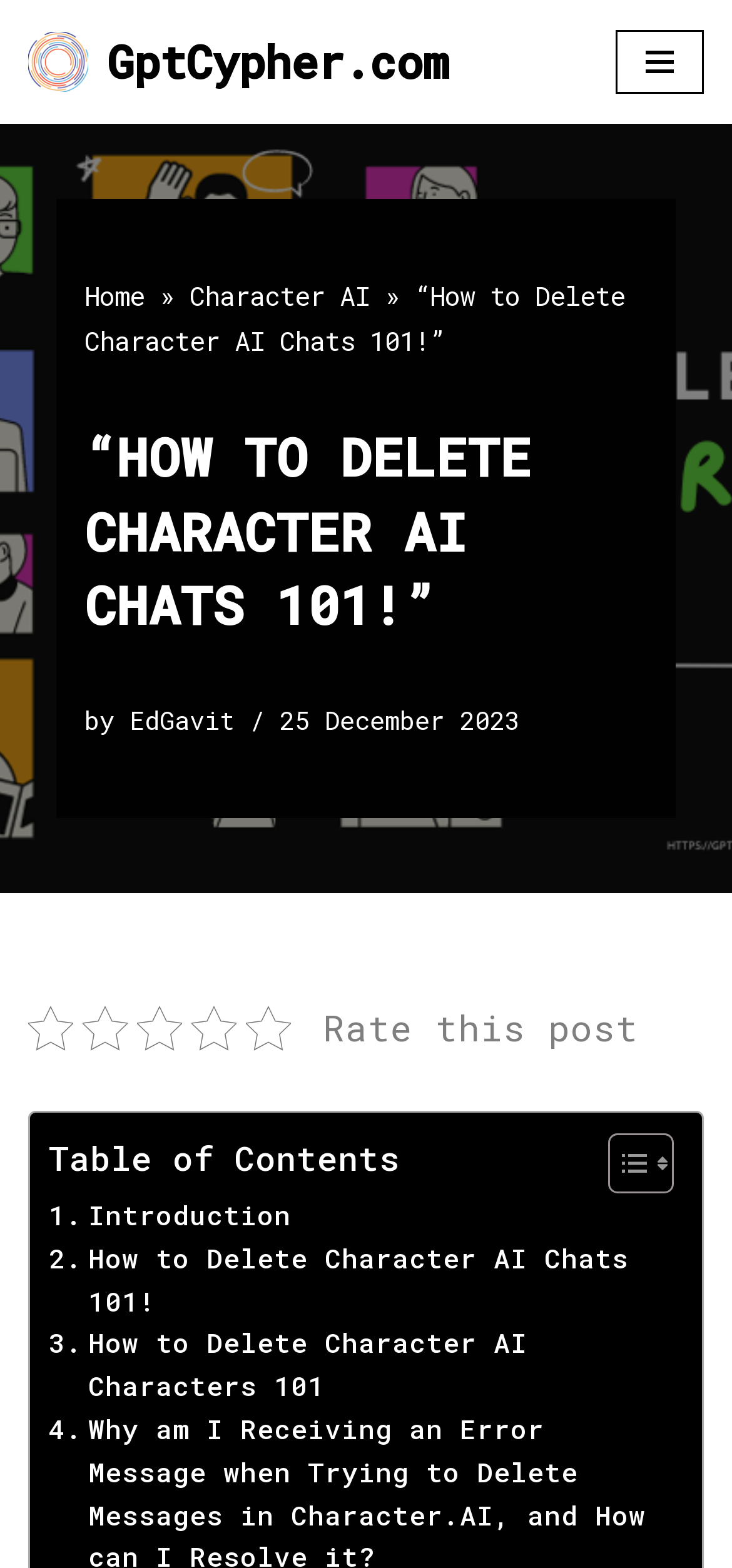Reply to the question below using a single word or brief phrase:
What is the date of this article?

25 December 2023